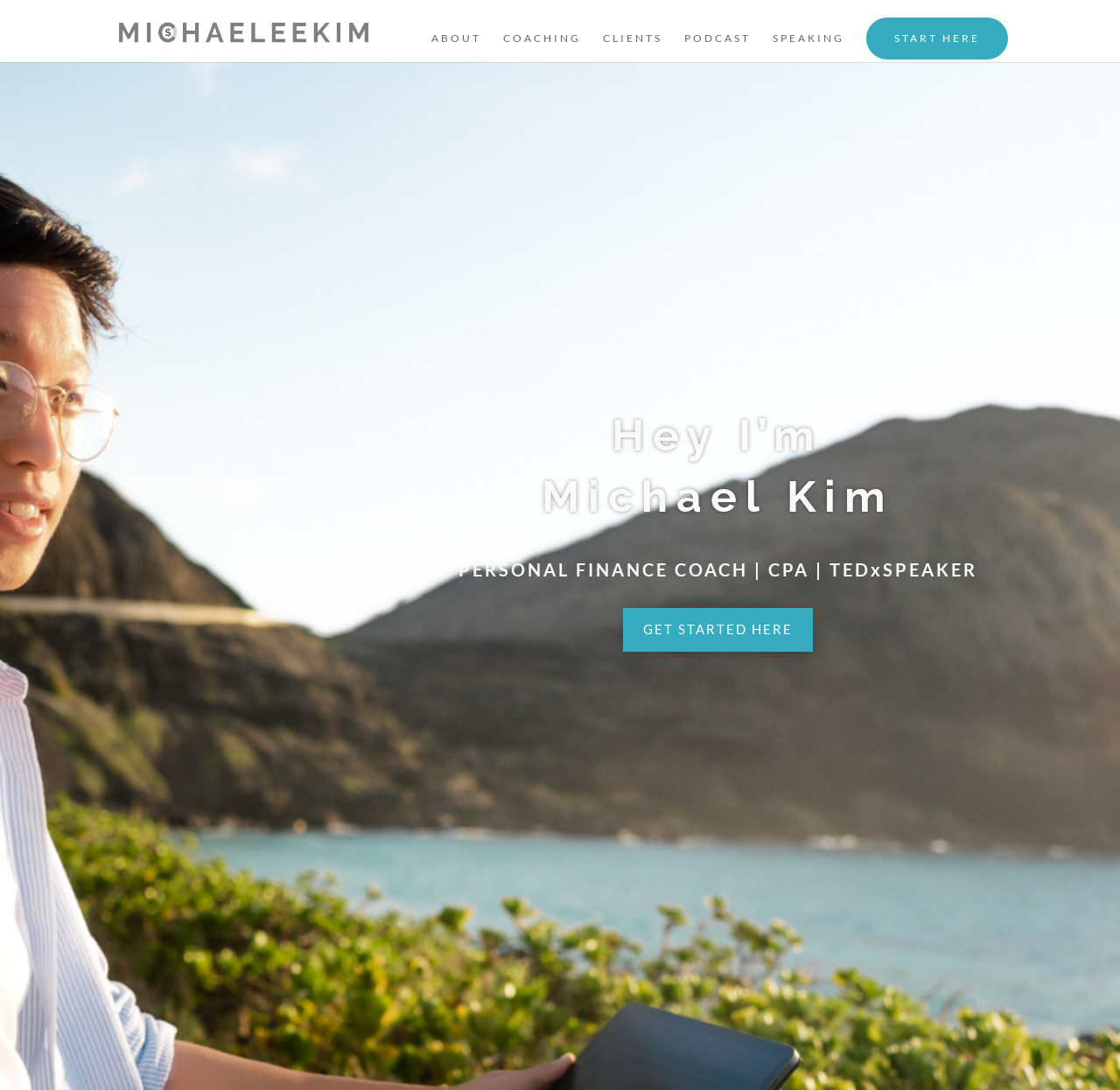Please give a succinct answer to the question in one word or phrase:
What is the name of the podcast?

Not specified